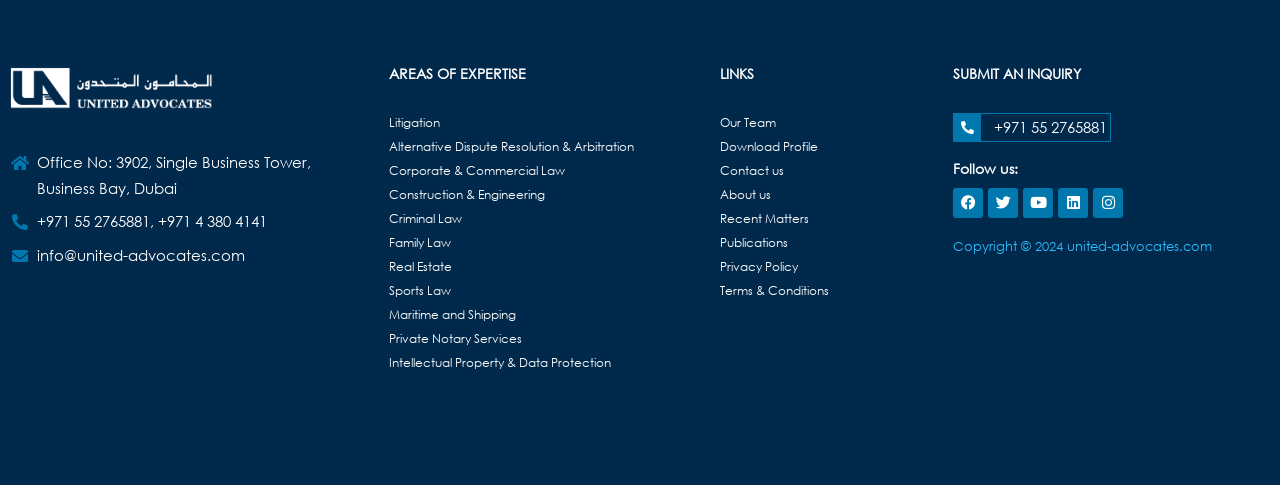What is the office number of United Advocates?
Using the image provided, answer with just one word or phrase.

3902